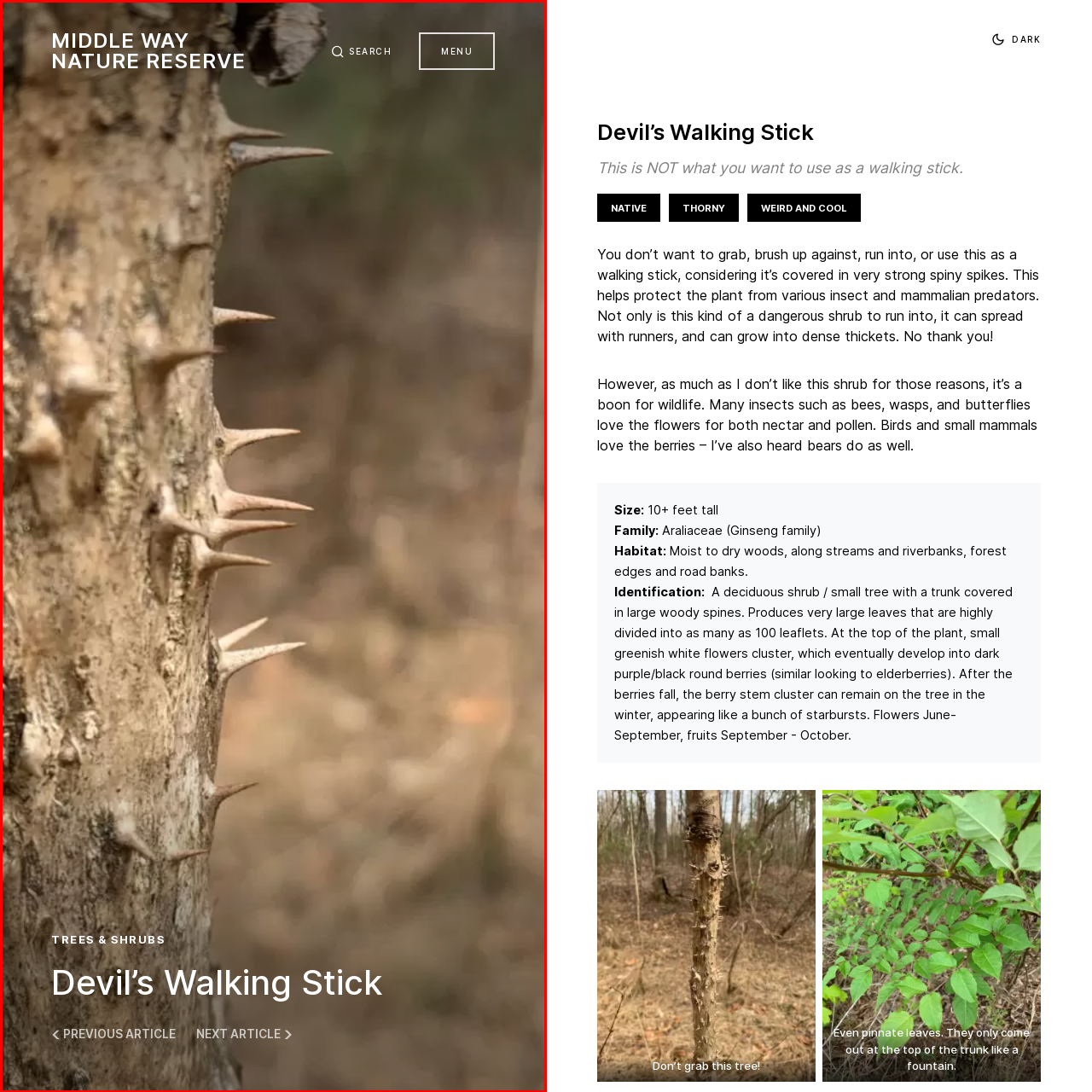Create an extensive description for the image inside the red frame.

The image captures a close-up view of the trunk of a Devil’s Walking Stick, showcasing its distinctive large, woody spines that protrude prominently along the surface. These formidable spikes serve as a defense mechanism, deterring herbivores and providing protection for the shrub. The overall aesthetics of the bark convey a rugged, natural beauty amidst a blurred background of earthy tones, emphasizing the plant's wild habitat. Accompanying text on the page highlights the plant's intimidating features, cautioning against contact with it, while also noting the ecological benefits it offers, attracting various wildlife. This image exemplifies the Devil’s Walking Stick’s dual nature as both a charming yet hazardous plant within the Middle Way Nature Reserve.